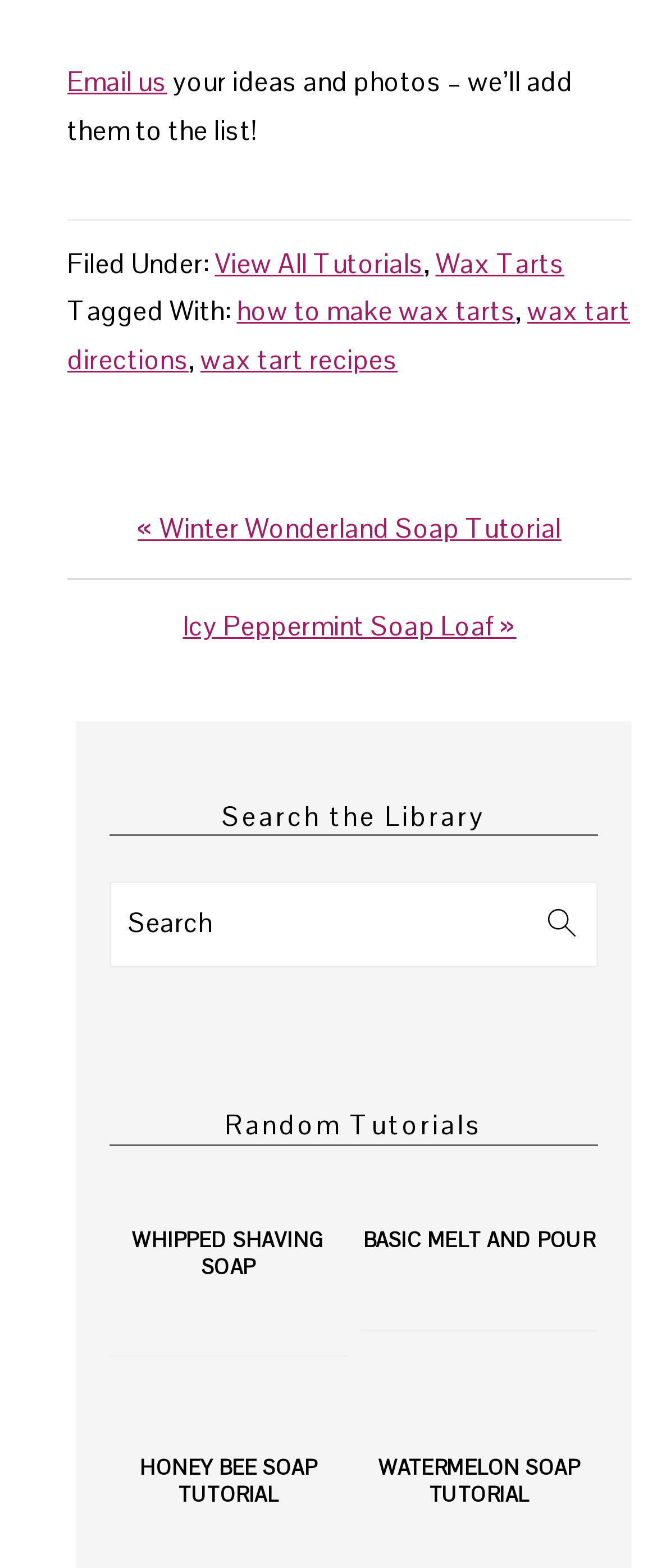Please specify the bounding box coordinates of the area that should be clicked to accomplish the following instruction: "Search the library". The coordinates should consist of four float numbers between 0 and 1, i.e., [left, top, right, bottom].

[0.167, 0.563, 0.91, 0.617]